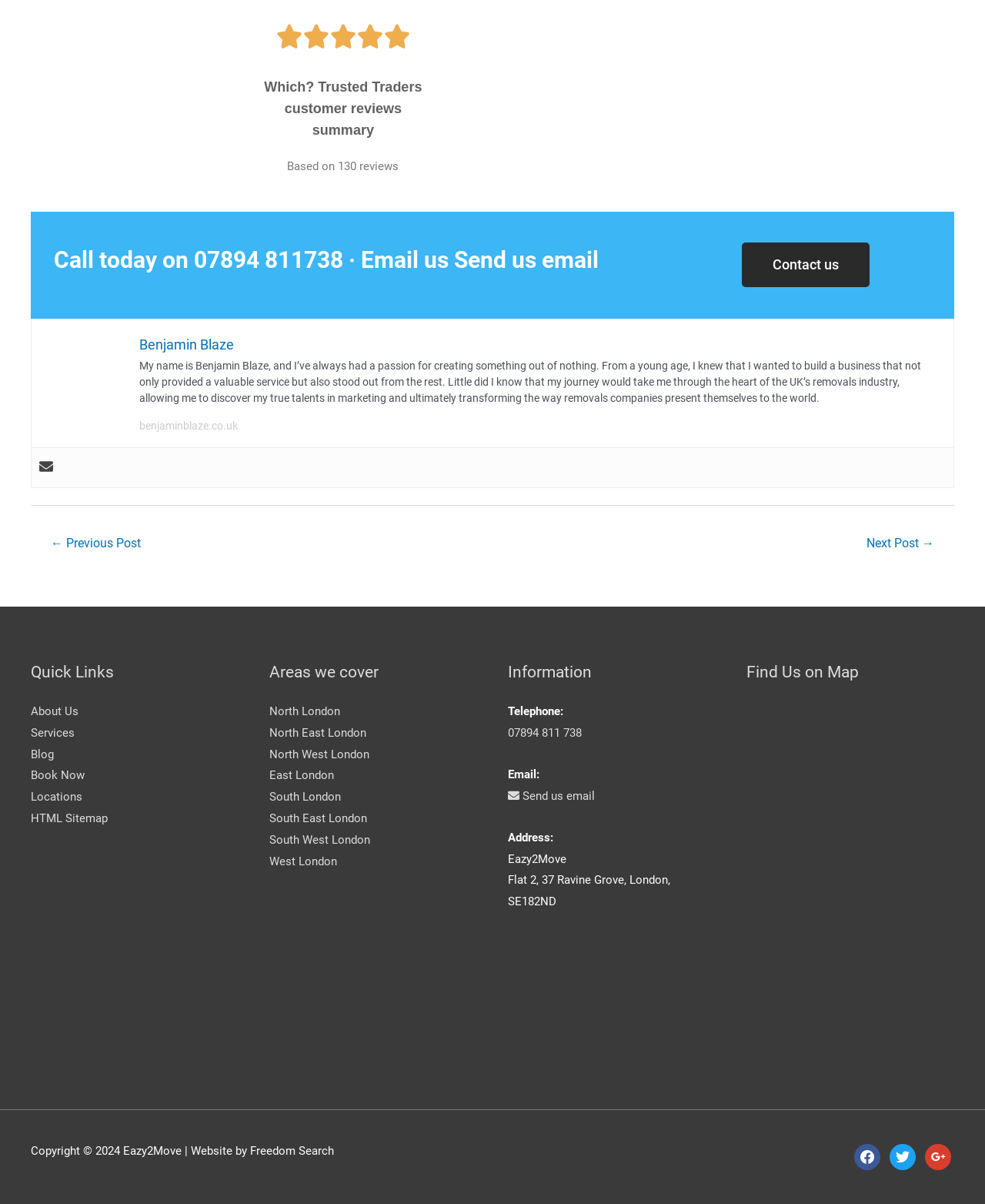Determine the bounding box coordinates of the area to click in order to meet this instruction: "Contact us".

[0.754, 0.202, 0.883, 0.239]